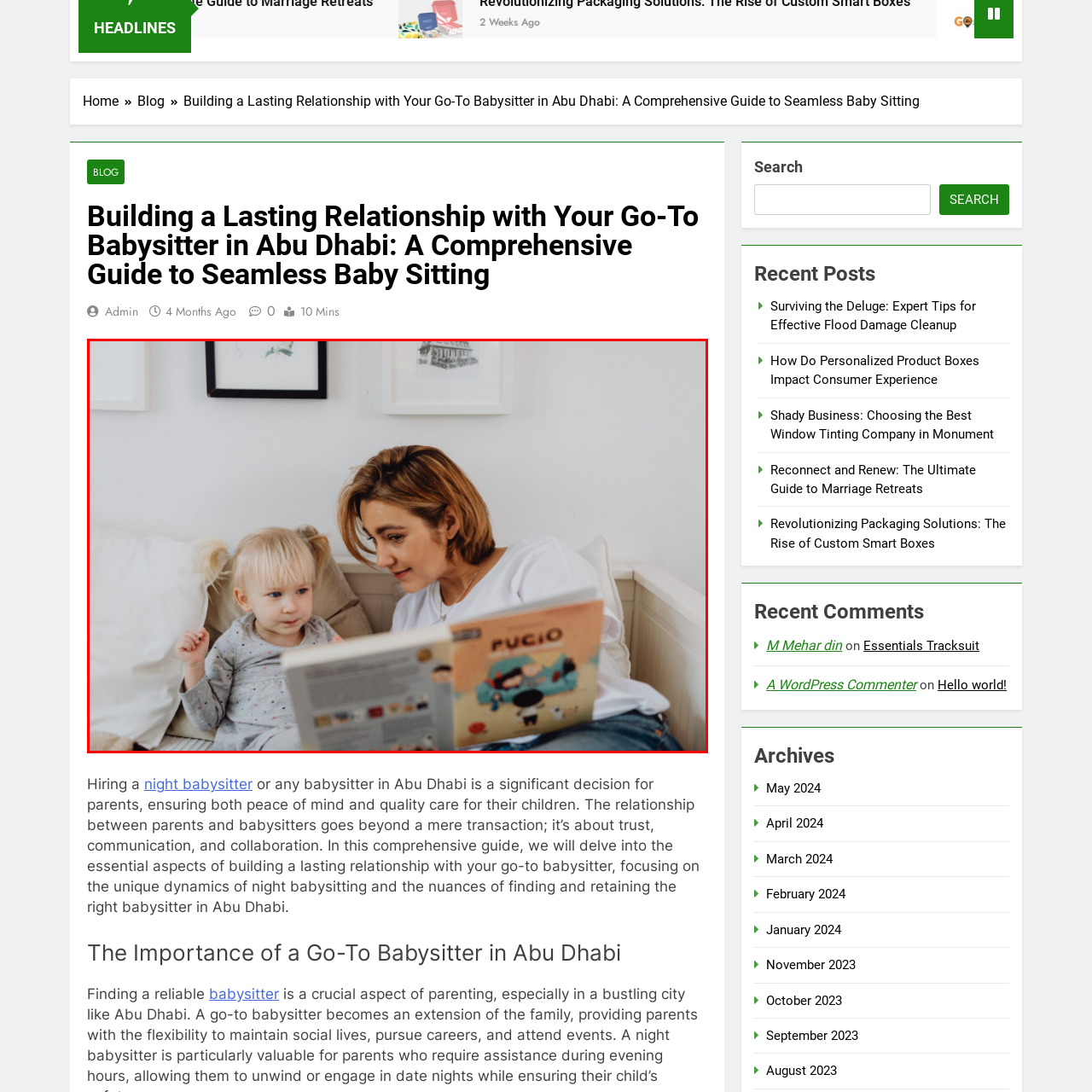Create a detailed narrative of the scene depicted inside the red-outlined image.

In this heartwarming scene, a joyful moment unfolds between a young child and an adult, likely a caregiver or parent, as they share in the delightful experience of reading together. The child, dressed in a playful gray outfit adorned with subtle patterns, sits close, gazing intently at the open book, which features vibrant illustrations. The adult, with short, stylish hair, leans slightly forward, fully engaged in the storytelling, creating a nurturing and inviting atmosphere. They are nestled comfortably on a light-colored couch, surrounded by a serene environment accentuated by soft, decorative elements in the background, including framed pictures hanging on the wall. This intimate setting captures the essence of bonding through literature, emphasizing the importance of reading in building relationships and nurturing childhood development.